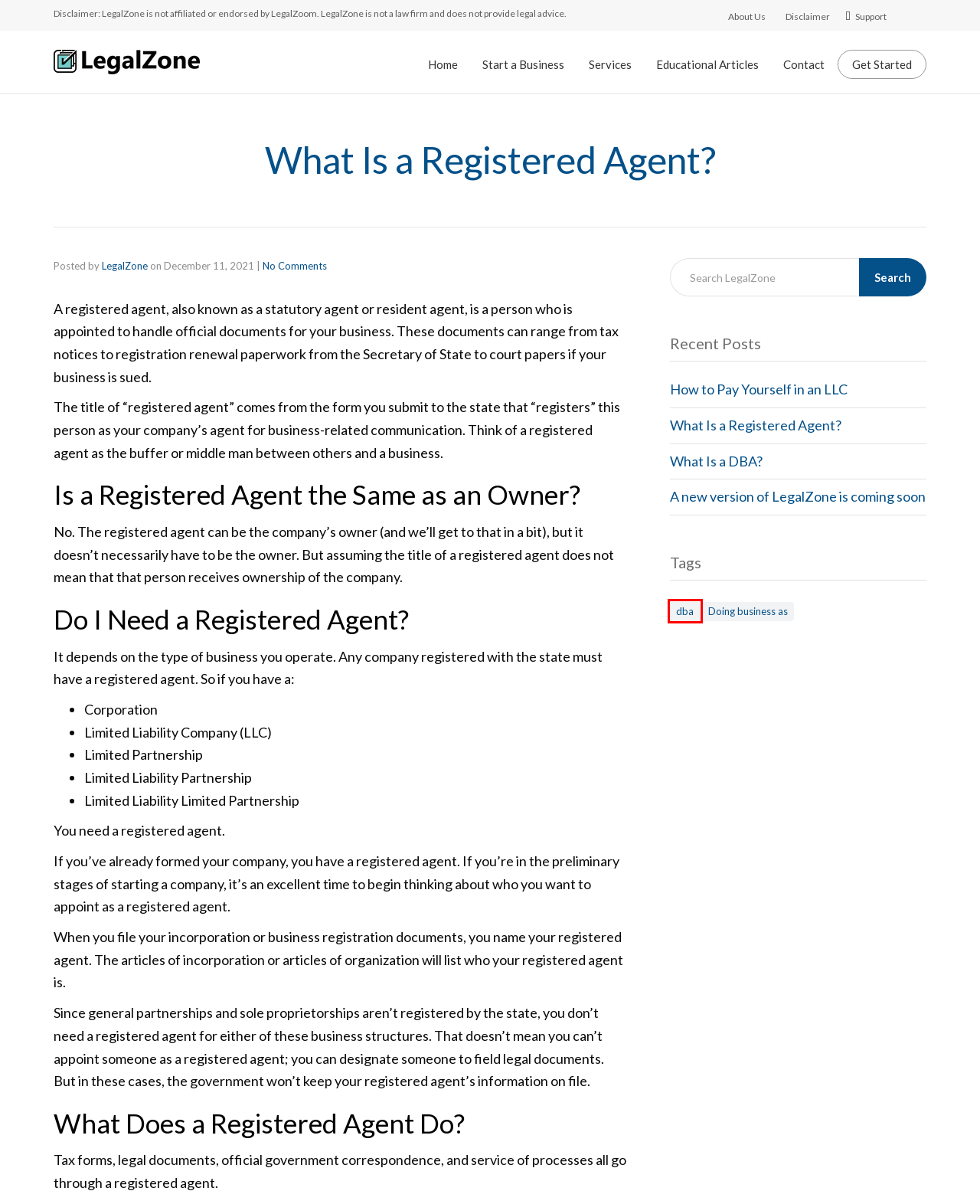A screenshot of a webpage is given, marked with a red bounding box around a UI element. Please select the most appropriate webpage description that fits the new page after clicking the highlighted element. Here are the candidates:
A. LegalZone Articles - LegalZone
B. Doing business as Archives - LegalZone
C. LegalZone, Author at LegalZone
D. Support - LegalZone
E. How to Pay Yourself in an LLC - LegalZone
F. A new version of LegalZone is coming soon - LegalZone
G. dba Archives - LegalZone
H. What Is a DBA? - LegalZone

G